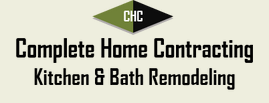Please provide a brief answer to the question using only one word or phrase: 
What colors are used in the logo?

Green and black